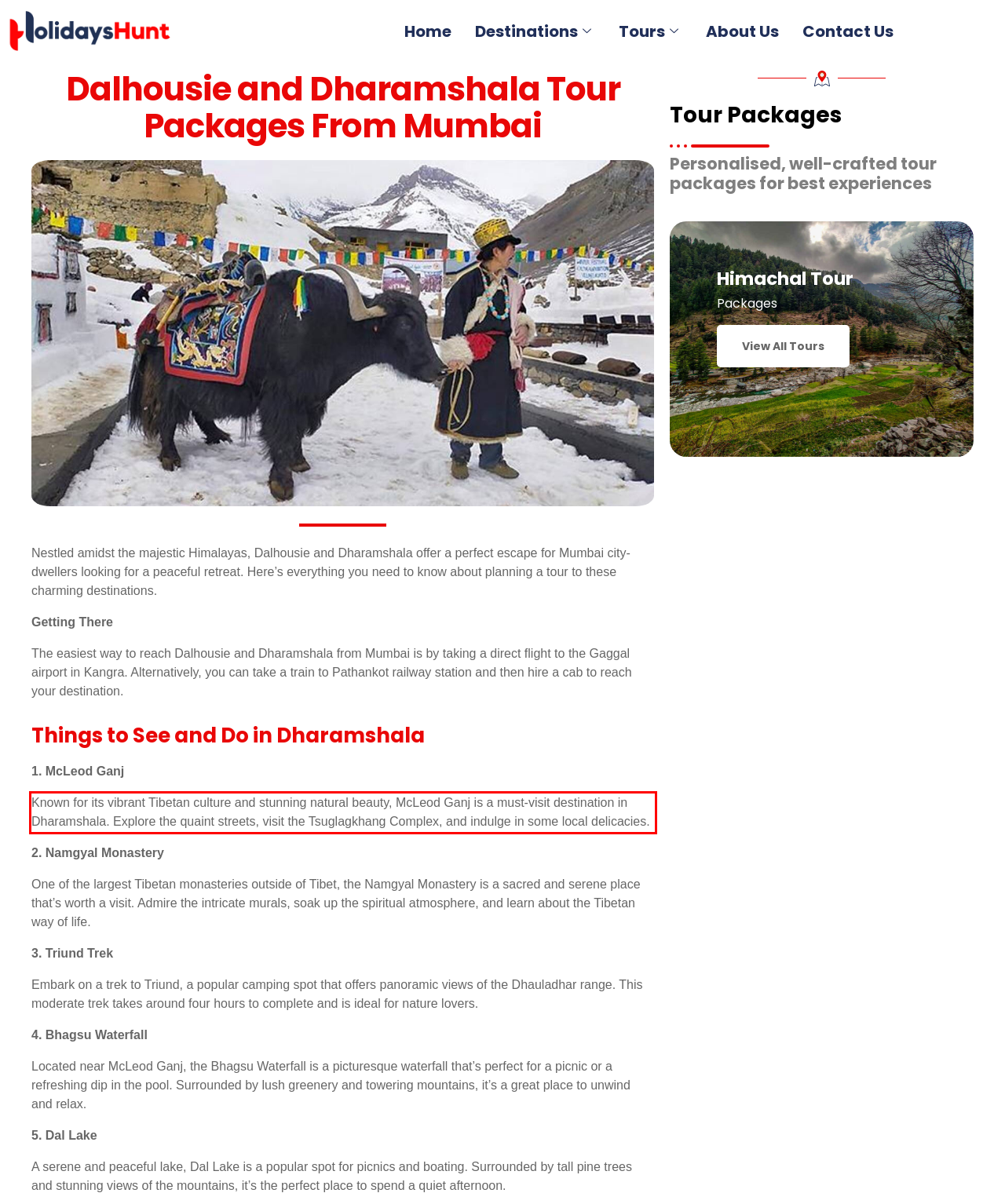Review the webpage screenshot provided, and perform OCR to extract the text from the red bounding box.

Known for its vibrant Tibetan culture and stunning natural beauty, McLeod Ganj is a must-visit destination in Dharamshala. Explore the quaint streets, visit the Tsuglagkhang Complex, and indulge in some local delicacies.